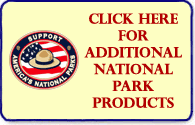Describe the image in great detail, covering all key points.

The image features a promotional button designed to encourage support for America's National Parks. At its center, it displays a circular logo adorned with an iconic ranger's hat and an American flag motif, symbolizing national pride and commitment to conservation. The bold, red text reads "CLICK HERE FOR ADDITIONAL NATIONAL PARK PRODUCTS," inviting visitors to explore and purchase products that contribute to maintaining and preserving these treasured natural spaces. The background is a soft yellow, contrasting with a blue border to enhance visibility and draw attention to this important call to action.